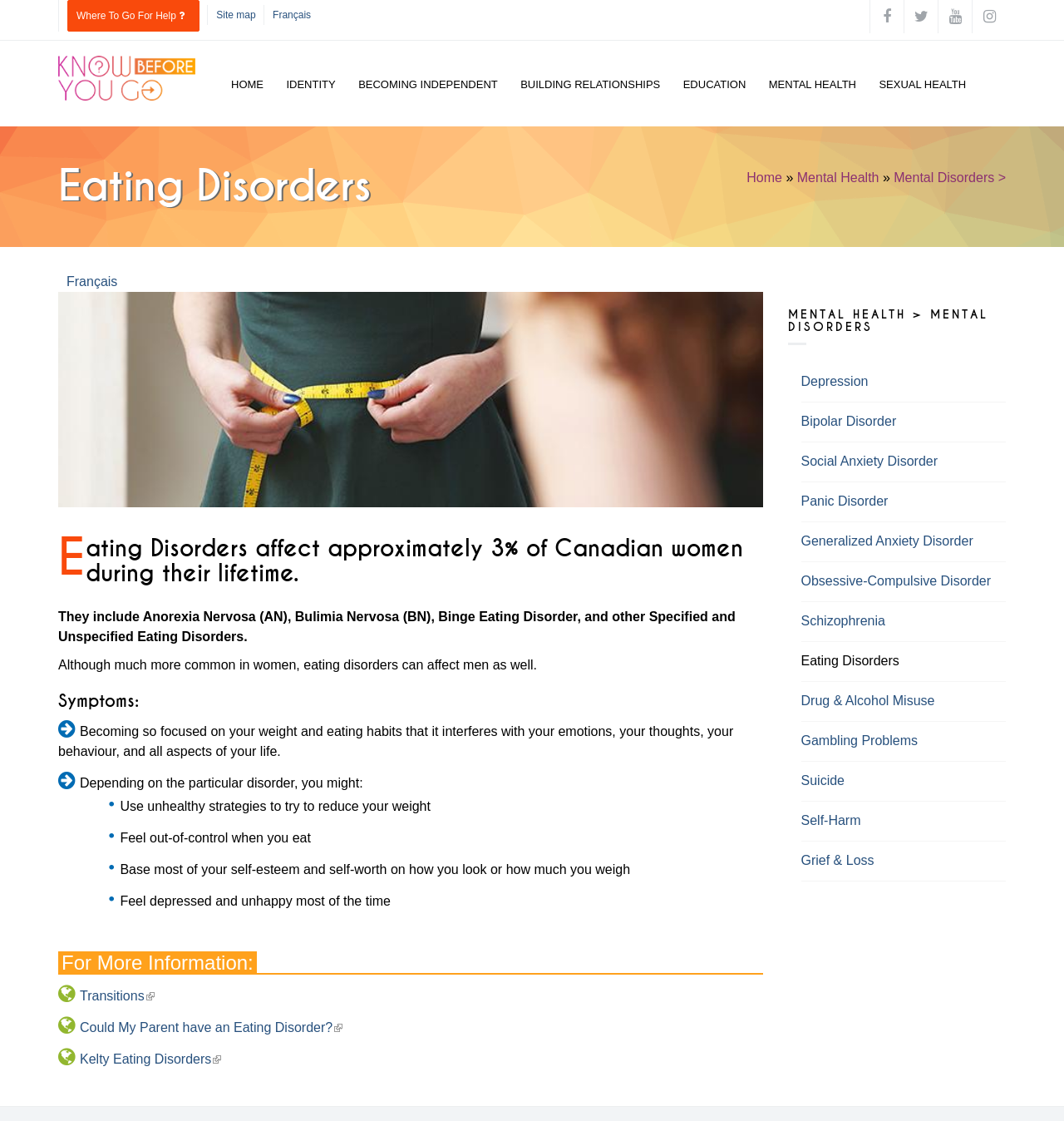Carefully examine the image and provide an in-depth answer to the question: What is the purpose of the 'Français' link?

The 'Français' link is likely intended to translate the webpage content to French, as it is a common practice to provide language options on webpages.